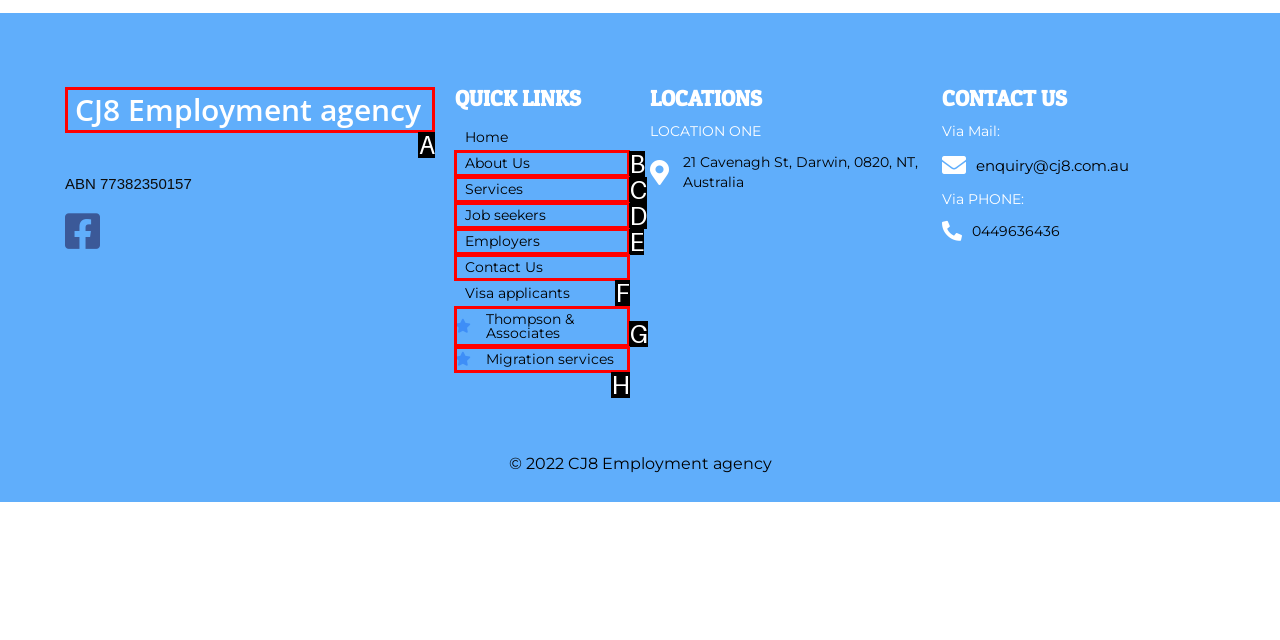Identify which HTML element matches the description: Services
Provide your answer in the form of the letter of the correct option from the listed choices.

C